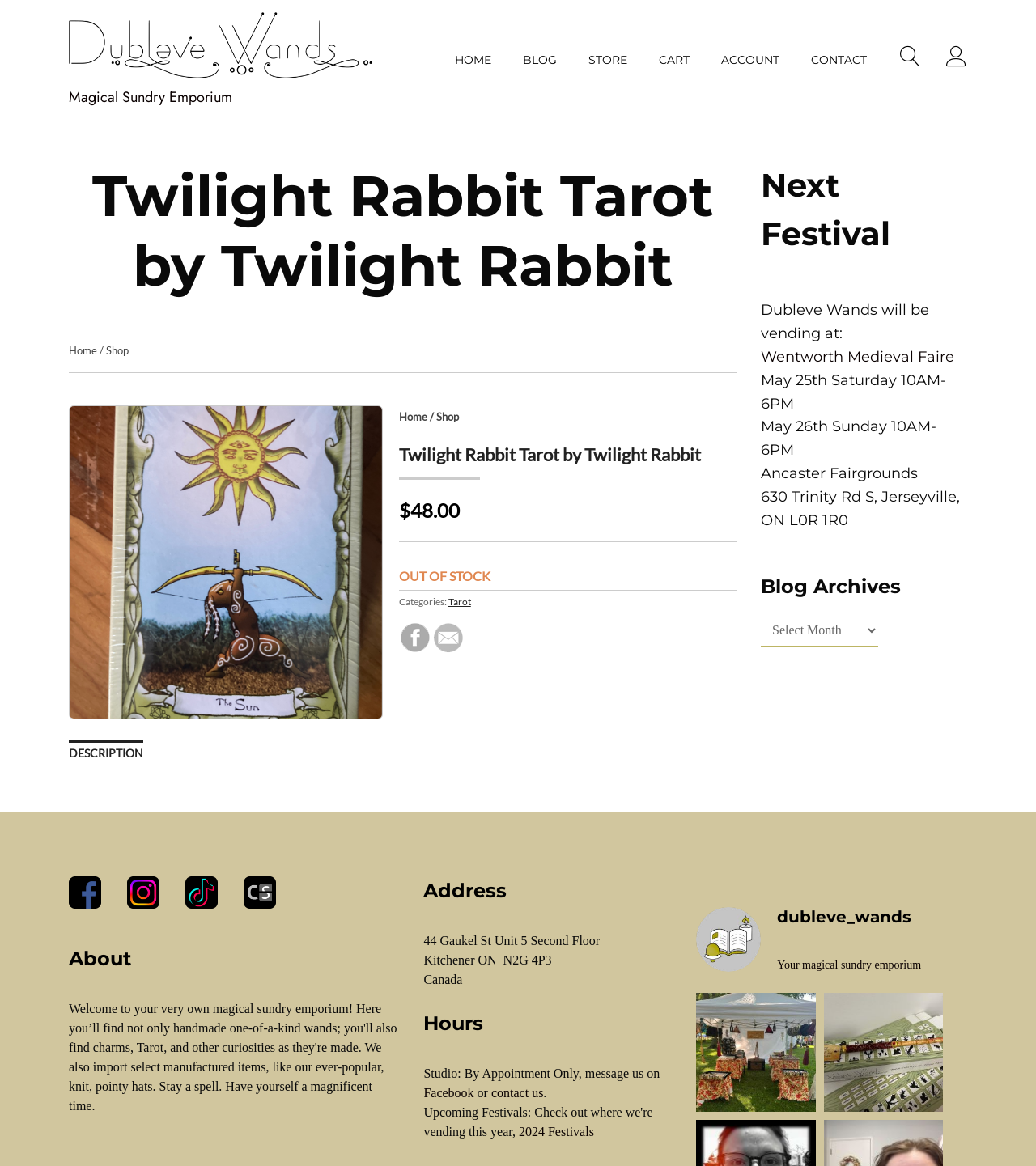Find the bounding box coordinates for the UI element that matches this description: "Shop".

[0.102, 0.295, 0.124, 0.306]